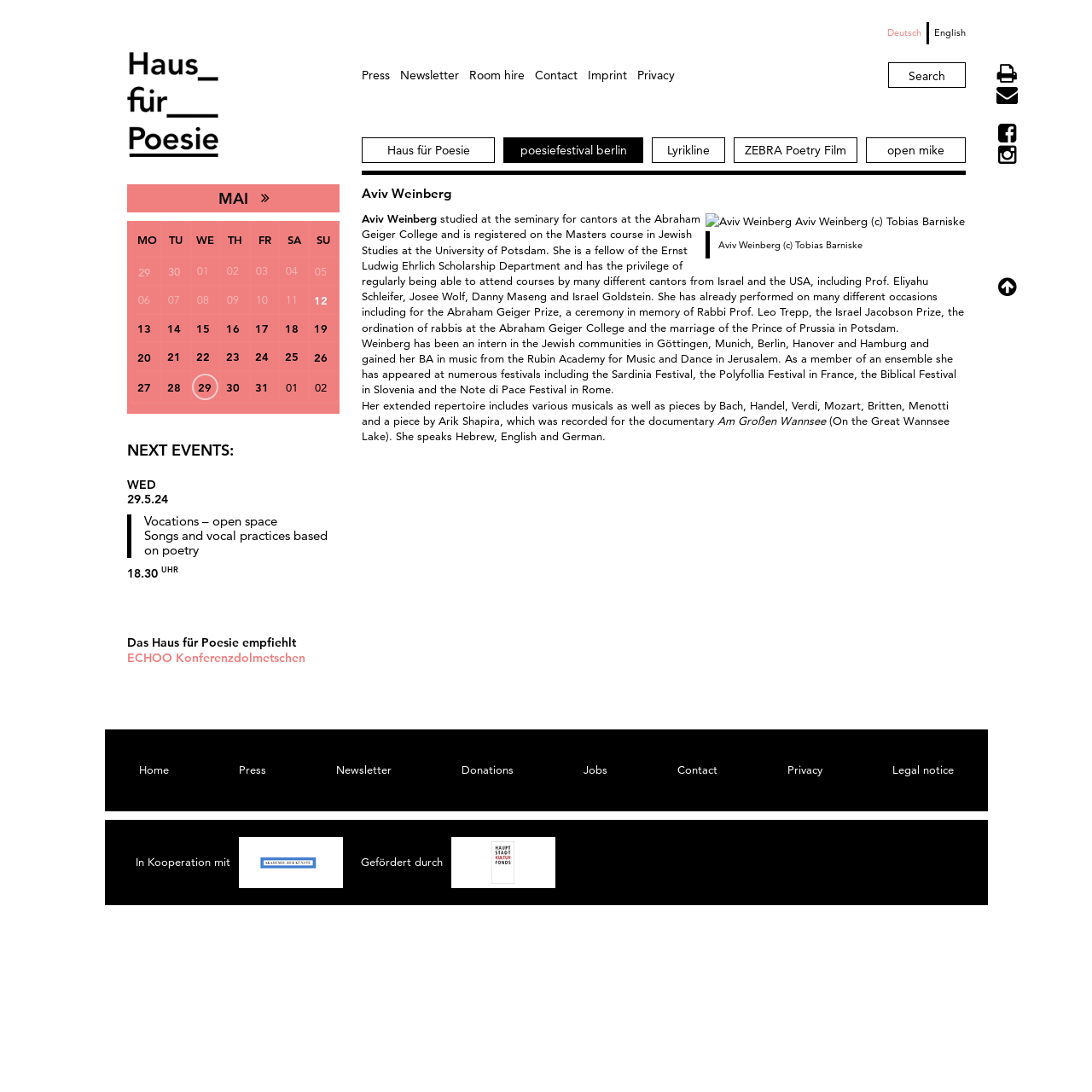Please provide the bounding box coordinates for the element that needs to be clicked to perform the following instruction: "Click on Room hire". The coordinates should be given as four float numbers between 0 and 1, i.e., [left, top, right, bottom].

[0.429, 0.059, 0.489, 0.079]